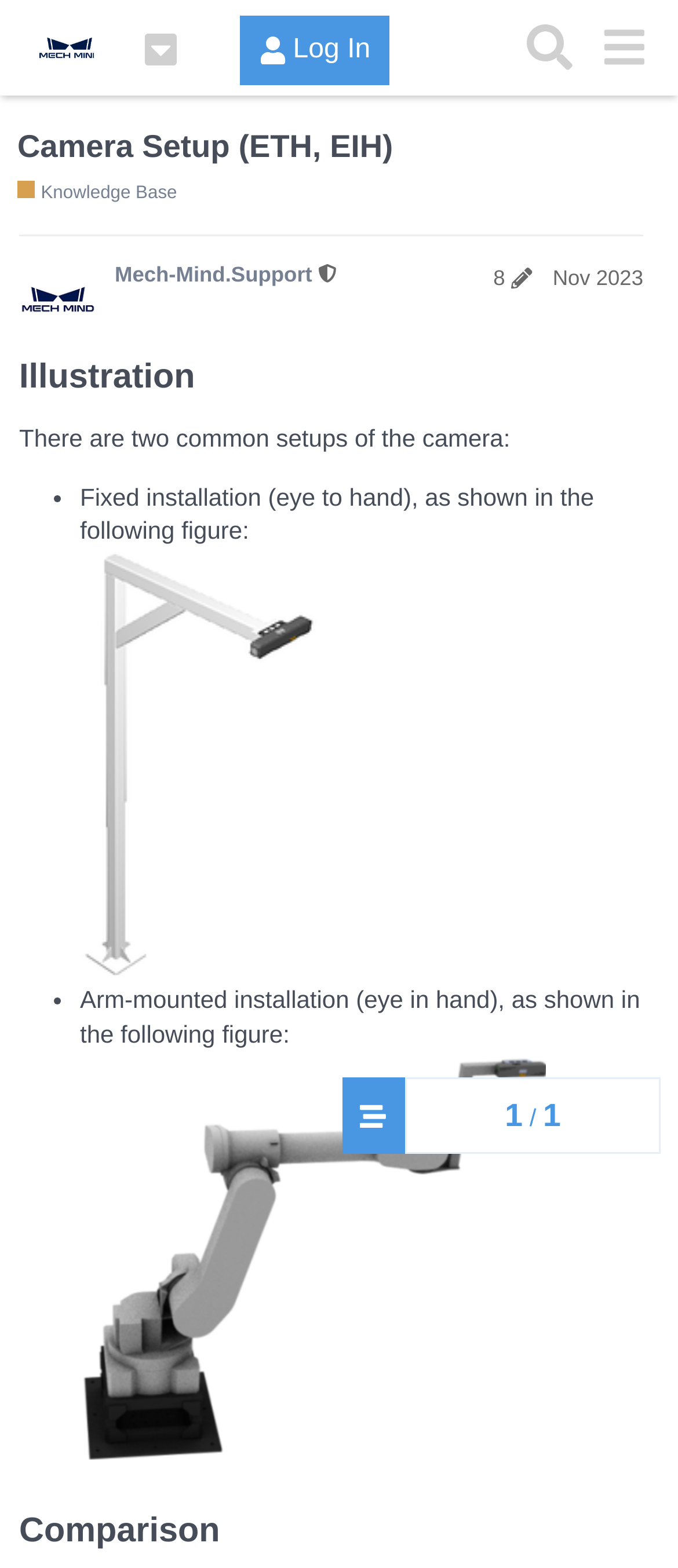Identify the bounding box coordinates for the element you need to click to achieve the following task: "View the 'Camera Setup (ETH, EIH)' knowledge". The coordinates must be four float values ranging from 0 to 1, formatted as [left, top, right, bottom].

[0.026, 0.082, 0.58, 0.104]